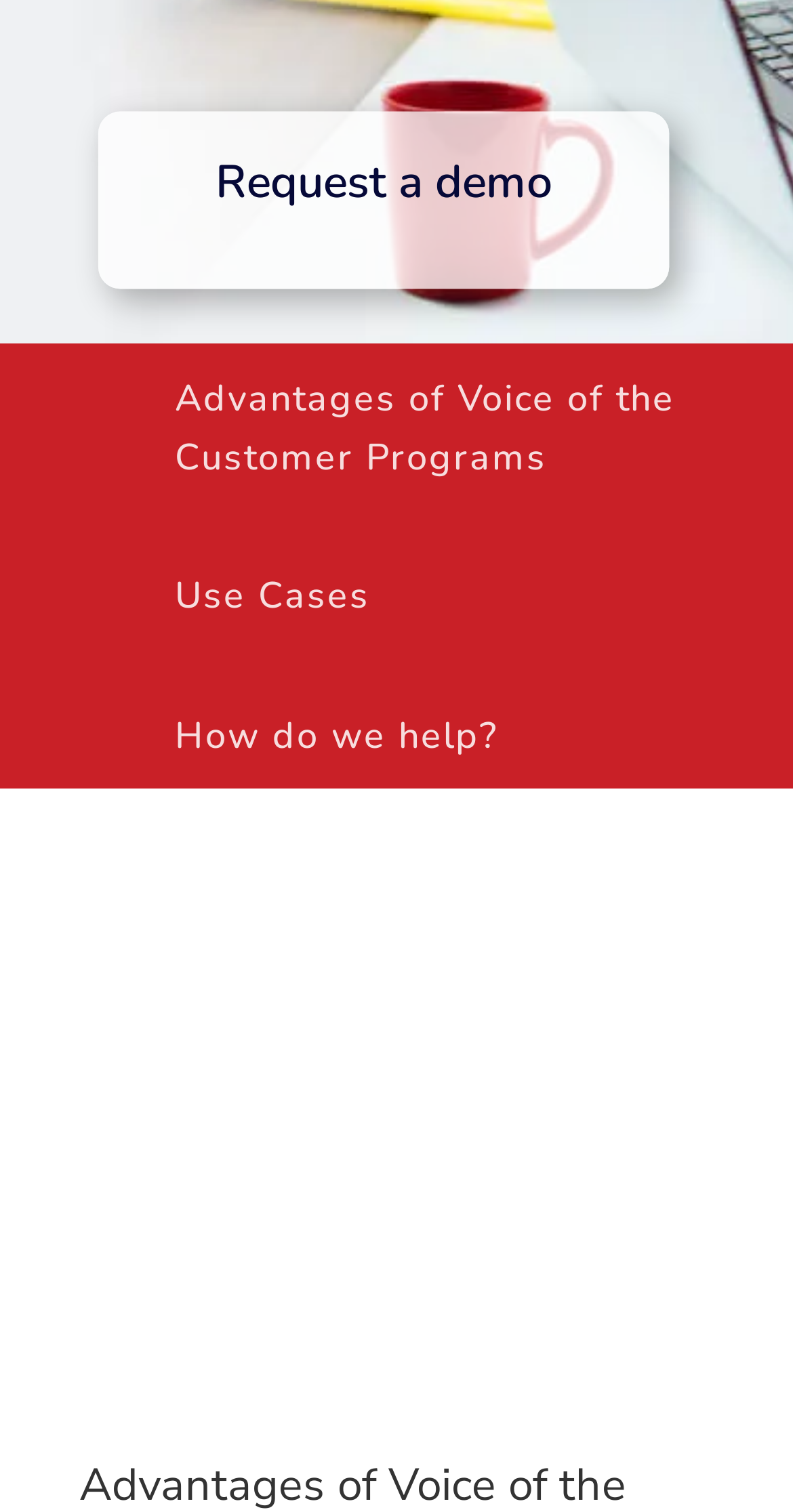What is the company logo displayed at the bottom?
Based on the image, please offer an in-depth response to the question.

The image at the bottom of the webpage has an OCR text 'Ford' which suggests that it is the company logo of Ford.